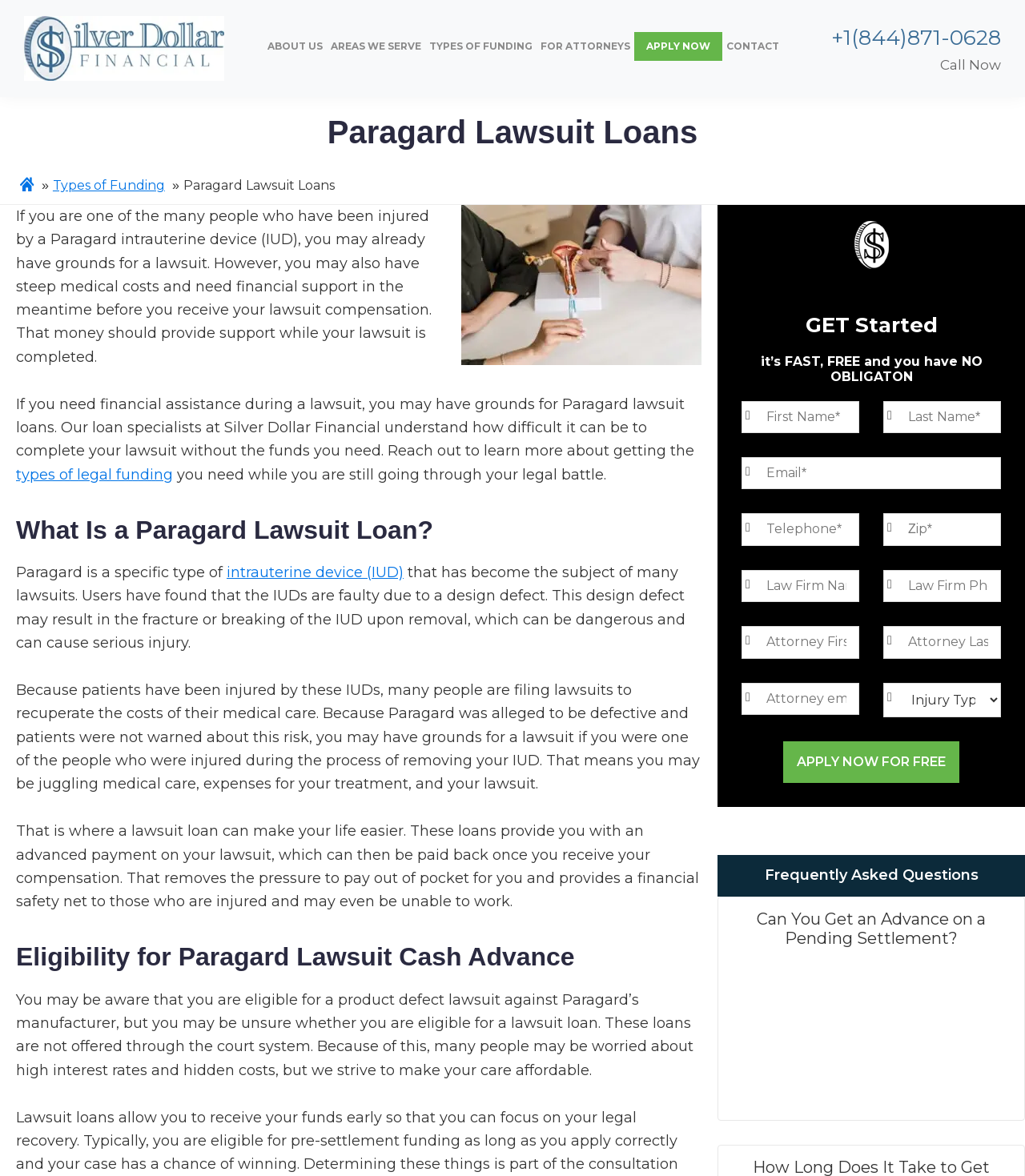Locate the bounding box coordinates of the segment that needs to be clicked to meet this instruction: "Click the 'Apply Now For Free' button".

[0.764, 0.63, 0.936, 0.666]